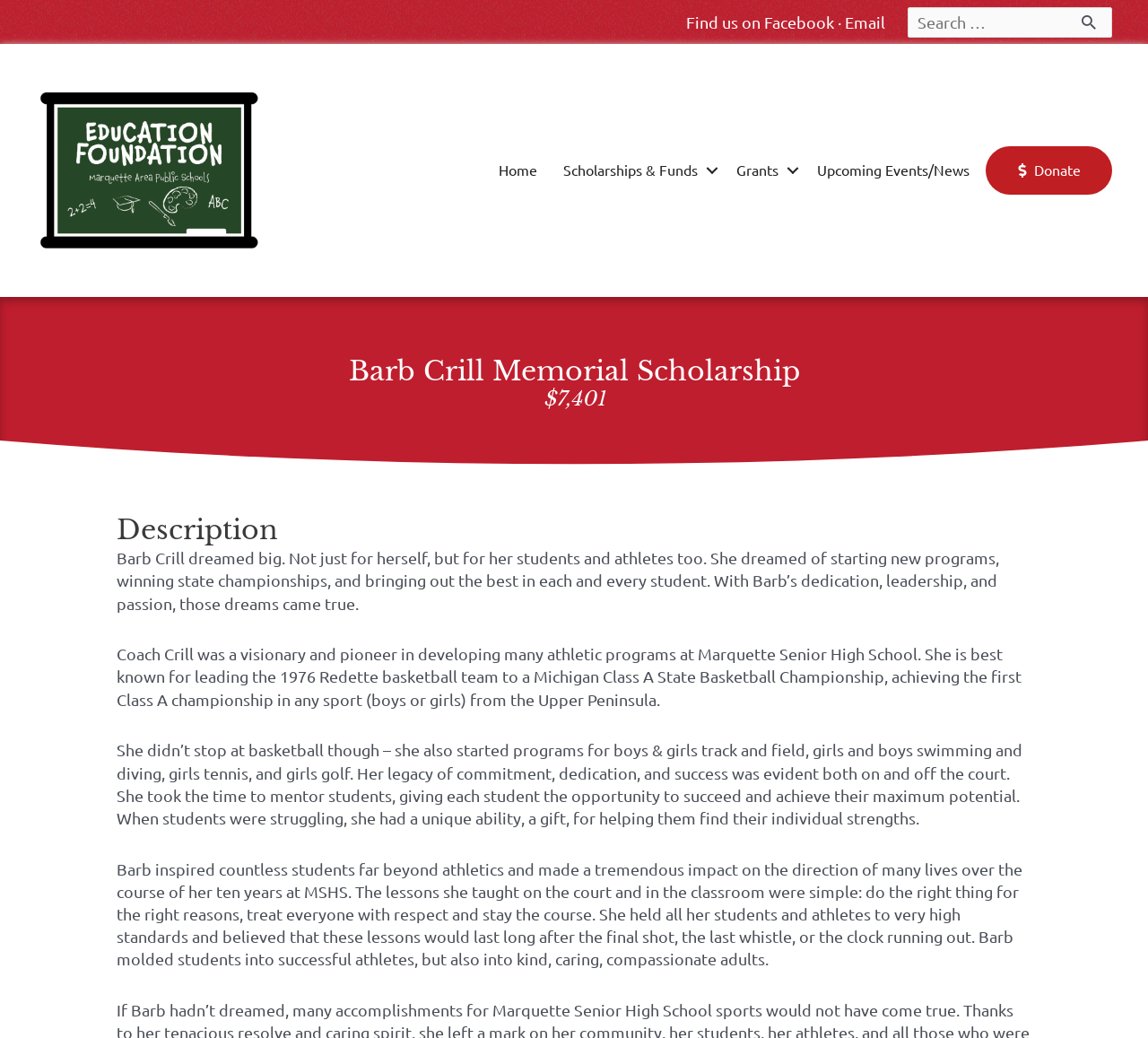What is the name of the scholarship?
Carefully examine the image and provide a detailed answer to the question.

I found the answer by looking at the heading element with the text 'Barb Crill Memorial Scholarship' which is located at the top of the webpage, indicating that it is the main topic of the page.